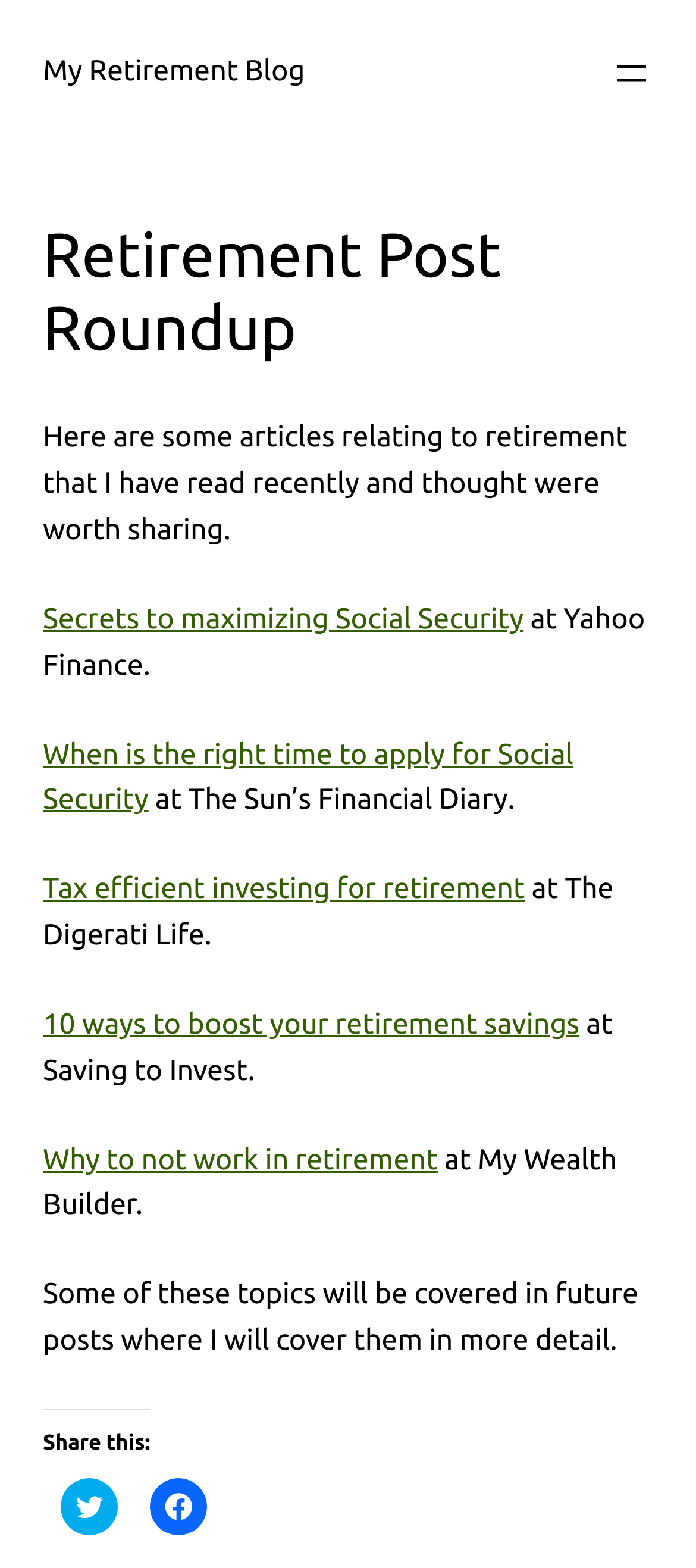Given the content of the image, can you provide a detailed answer to the question?
What is the topic of the articles shared on this webpage?

Based on the static text 'Here are some articles relating to retirement that I have read recently and thought were worth sharing.', it is clear that the topic of the articles shared on this webpage is retirement.